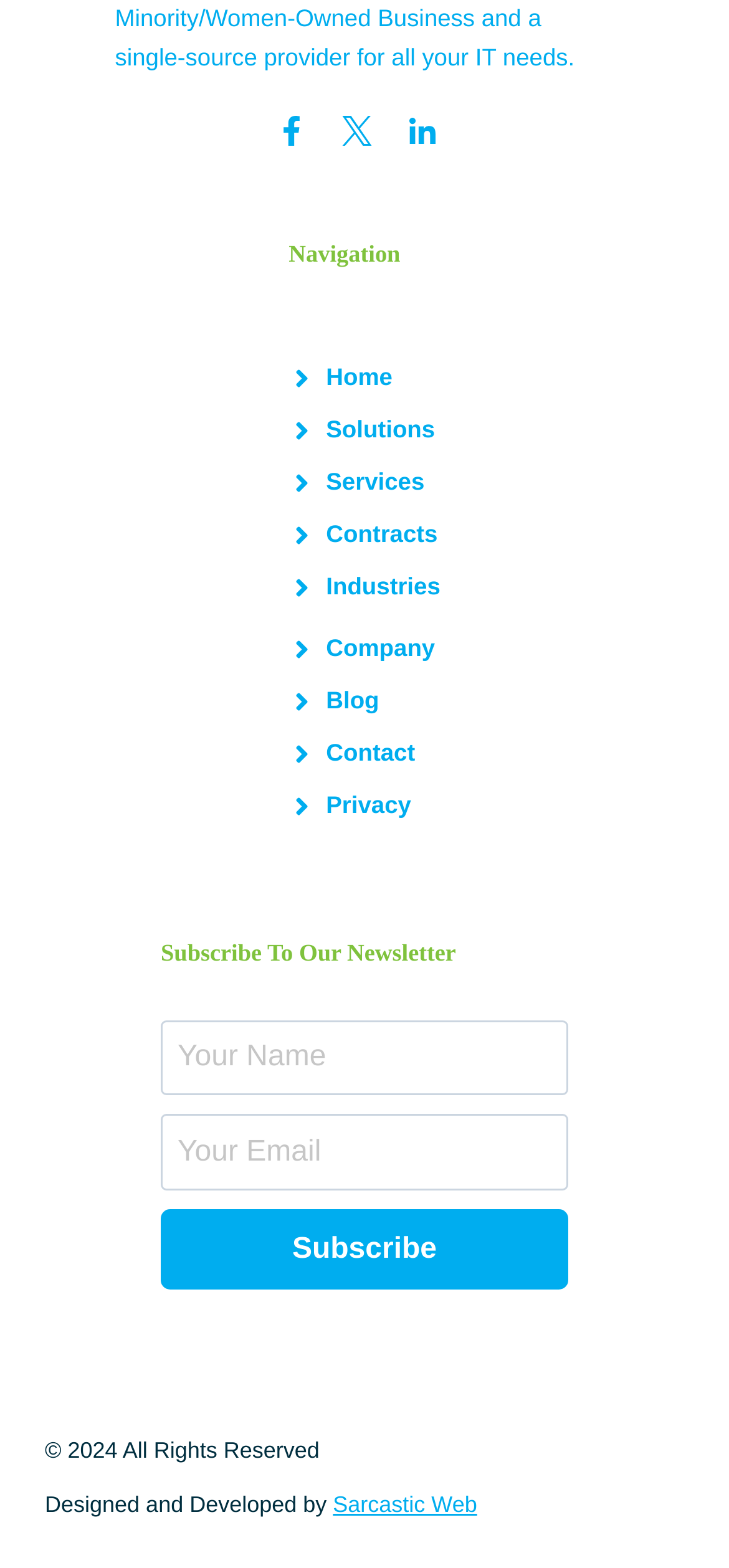Please determine the bounding box coordinates of the element to click on in order to accomplish the following task: "Click on Home". Ensure the coordinates are four float numbers ranging from 0 to 1, i.e., [left, top, right, bottom].

[0.396, 0.227, 0.538, 0.255]